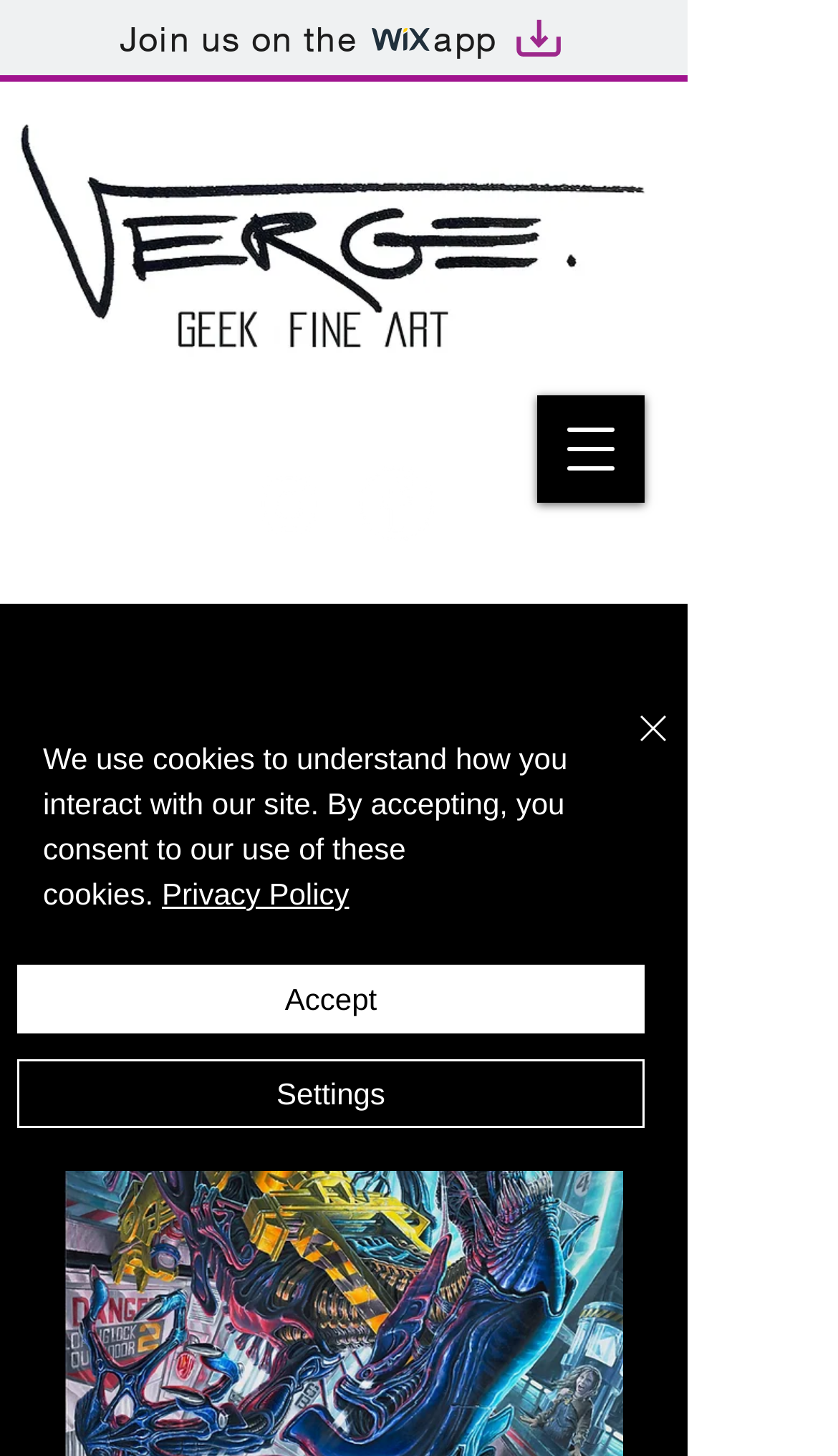What is the name of the artwork?
From the details in the image, provide a complete and detailed answer to the question.

The name of the artwork can be found at the top of the webpage, which is 'MOTHER VS MOTHER | Julien Verge'.